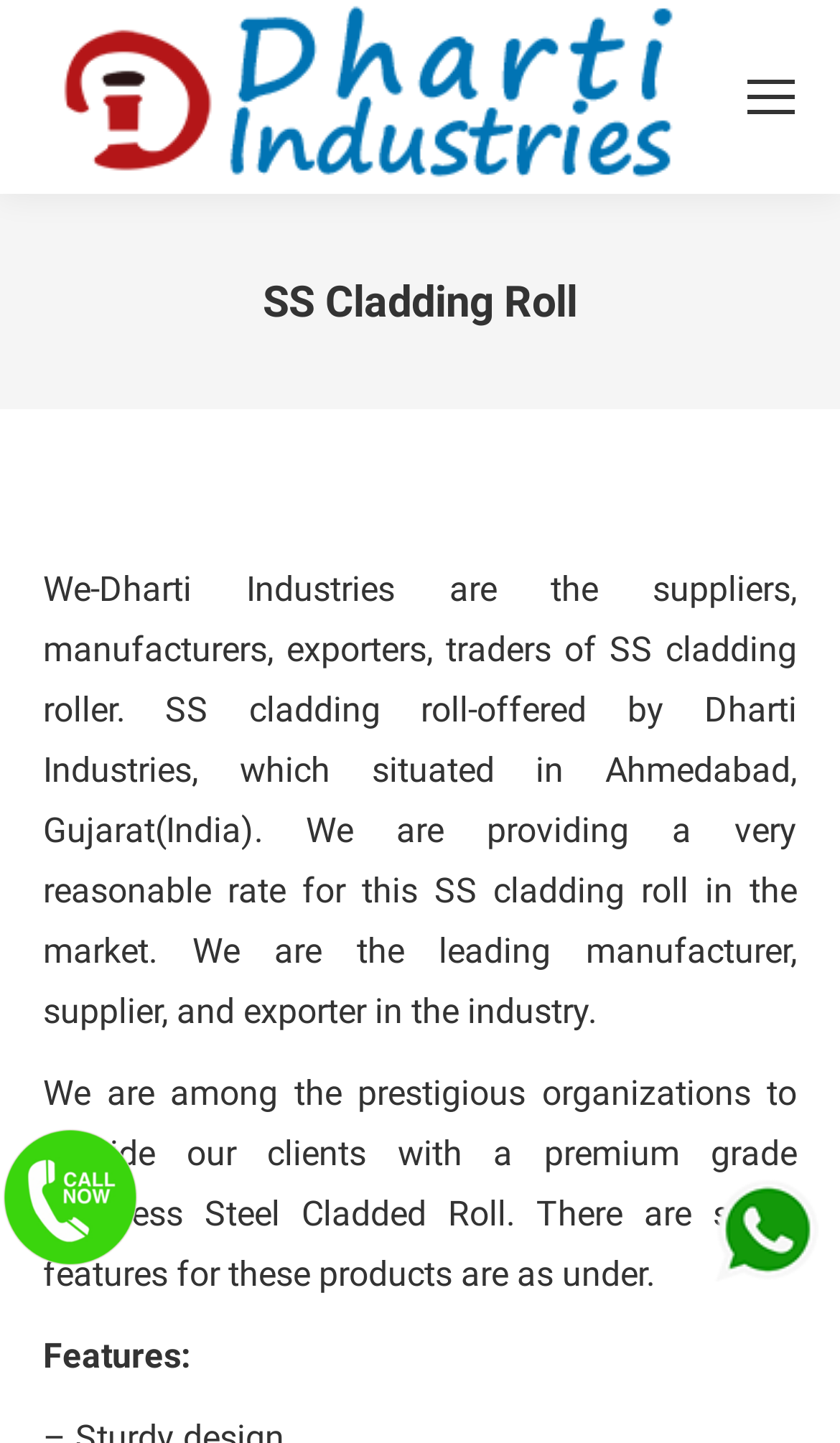What is the company name?
Based on the image, give a concise answer in the form of a single word or short phrase.

Dharti Industry